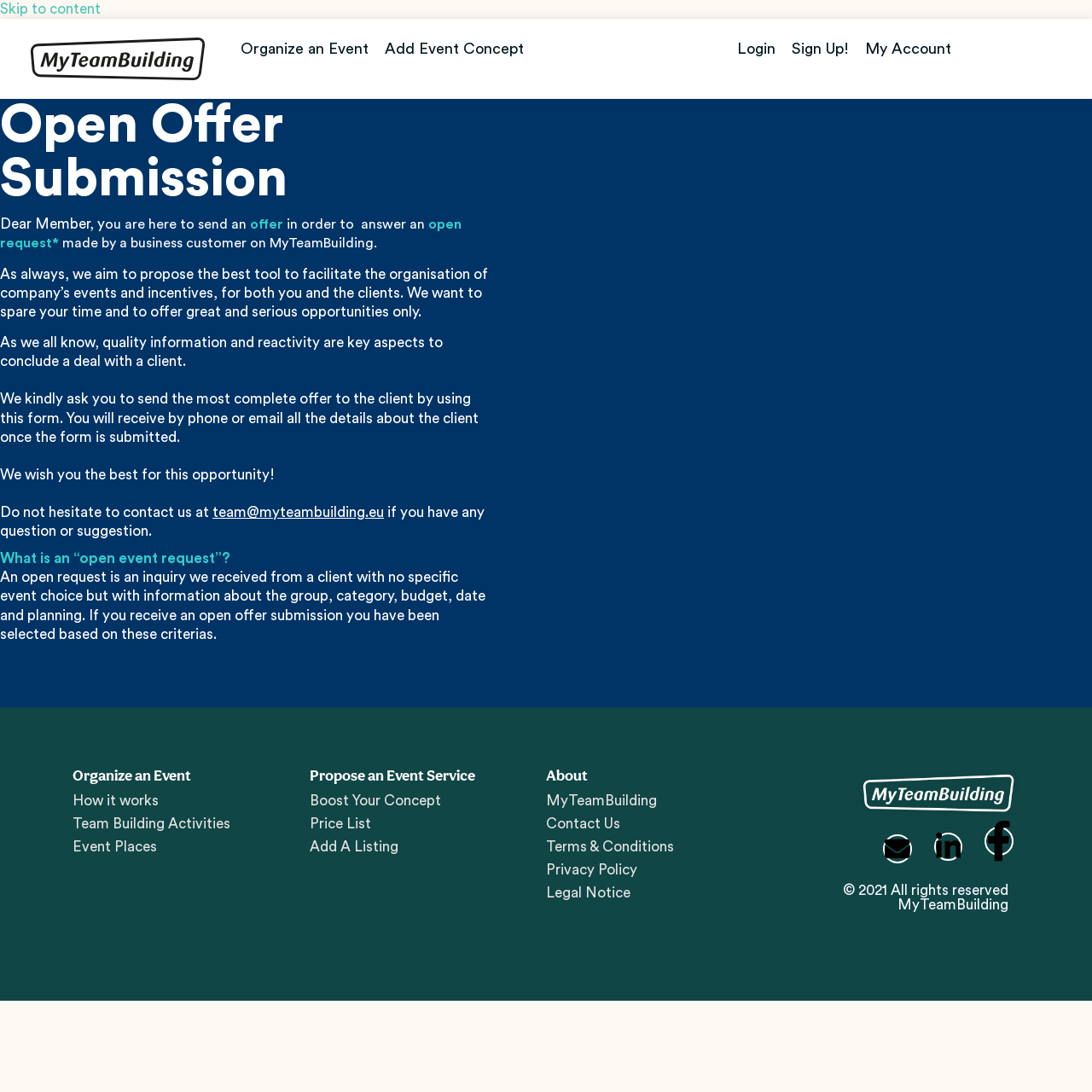Identify the bounding box coordinates for the region of the element that should be clicked to carry out the instruction: "Click on 'team@myteambuilding.eu'". The bounding box coordinates should be four float numbers between 0 and 1, i.e., [left, top, right, bottom].

[0.195, 0.463, 0.352, 0.476]